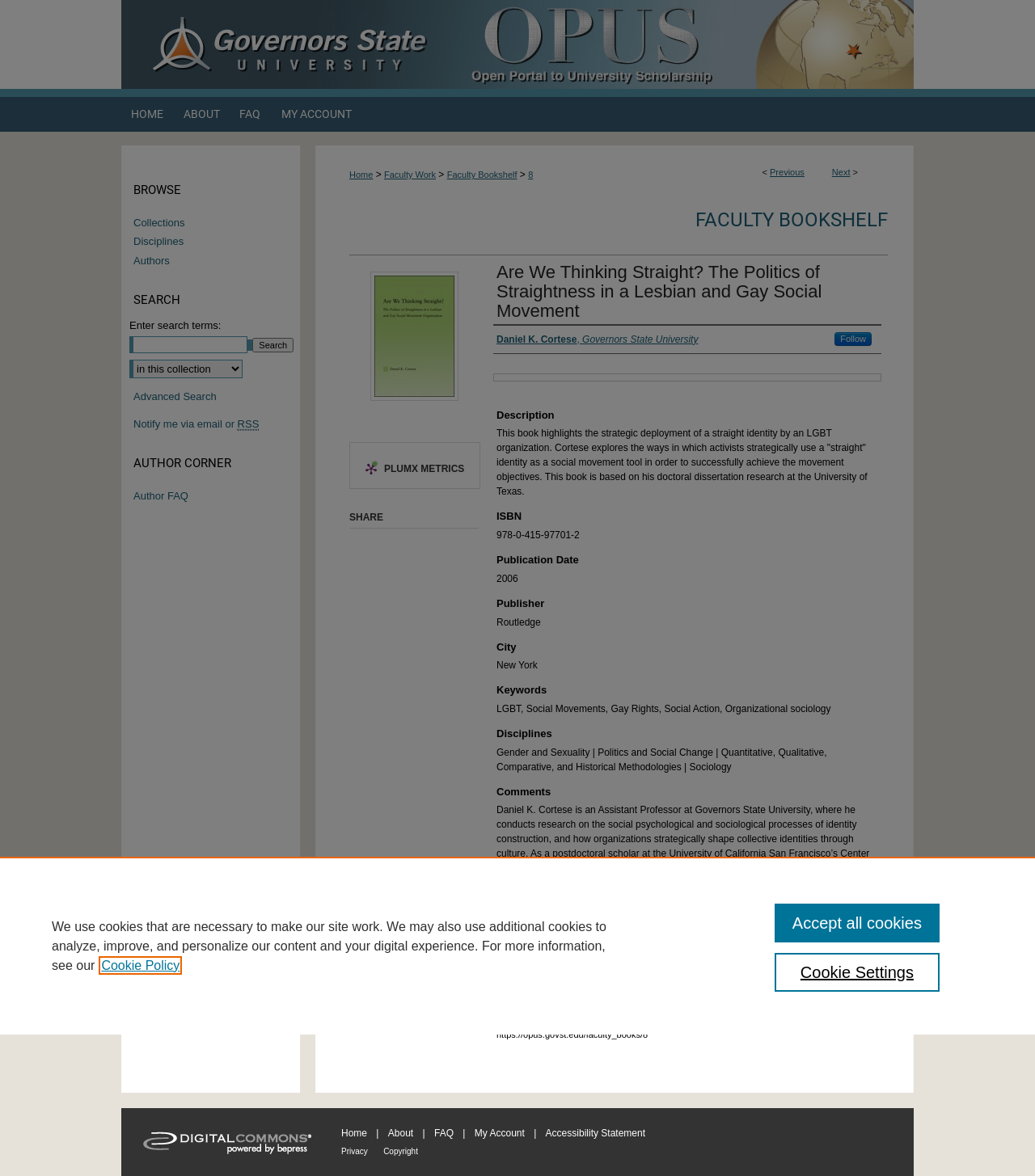What is the title of the book?
Based on the image, answer the question with a single word or brief phrase.

Are We Thinking Straight?